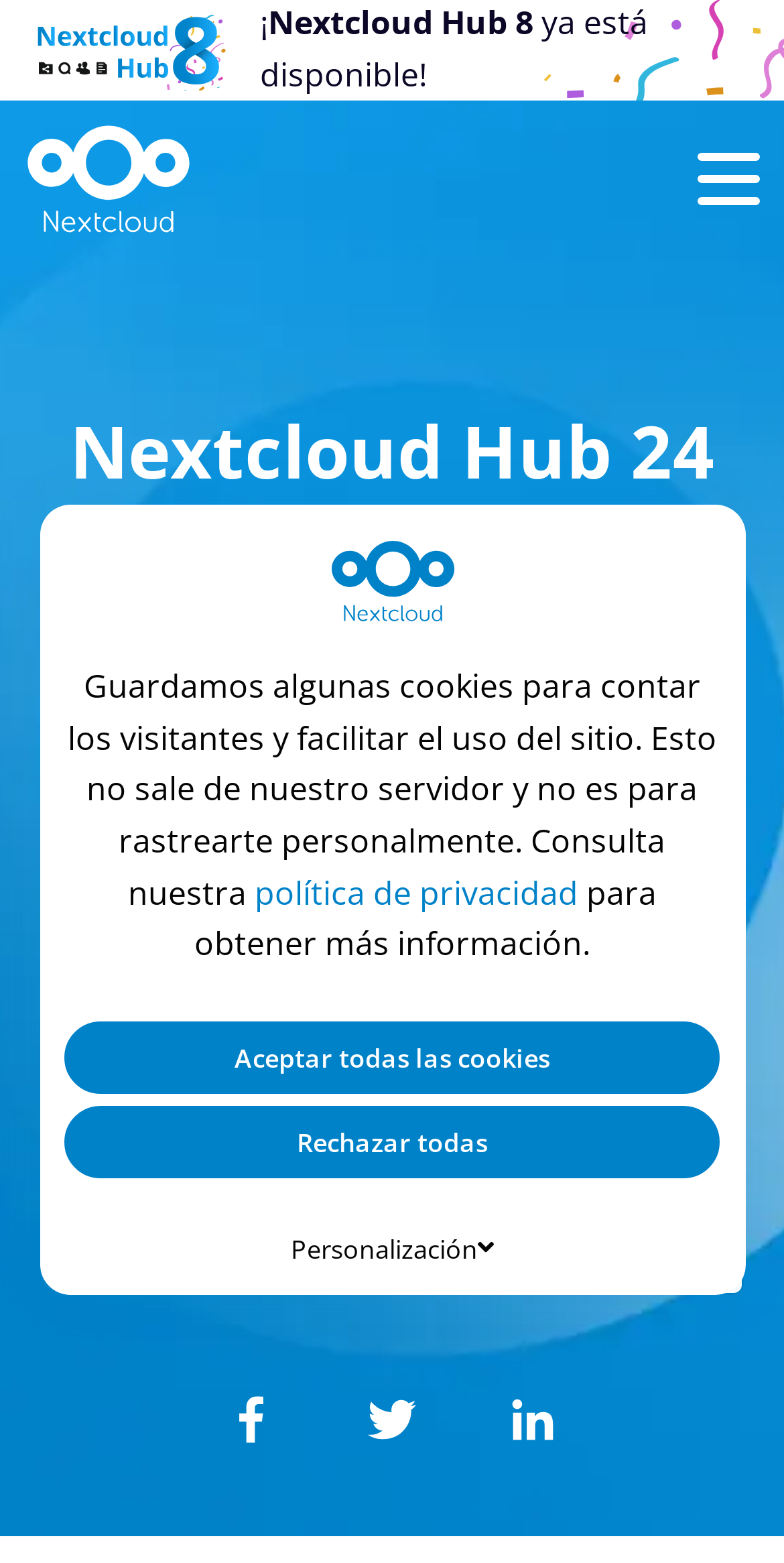Who is the author of the article?
Can you provide an in-depth and detailed response to the question?

I found the author's name by looking at the text 'Autor' which is followed by the name 'Jos Poortvliet'.